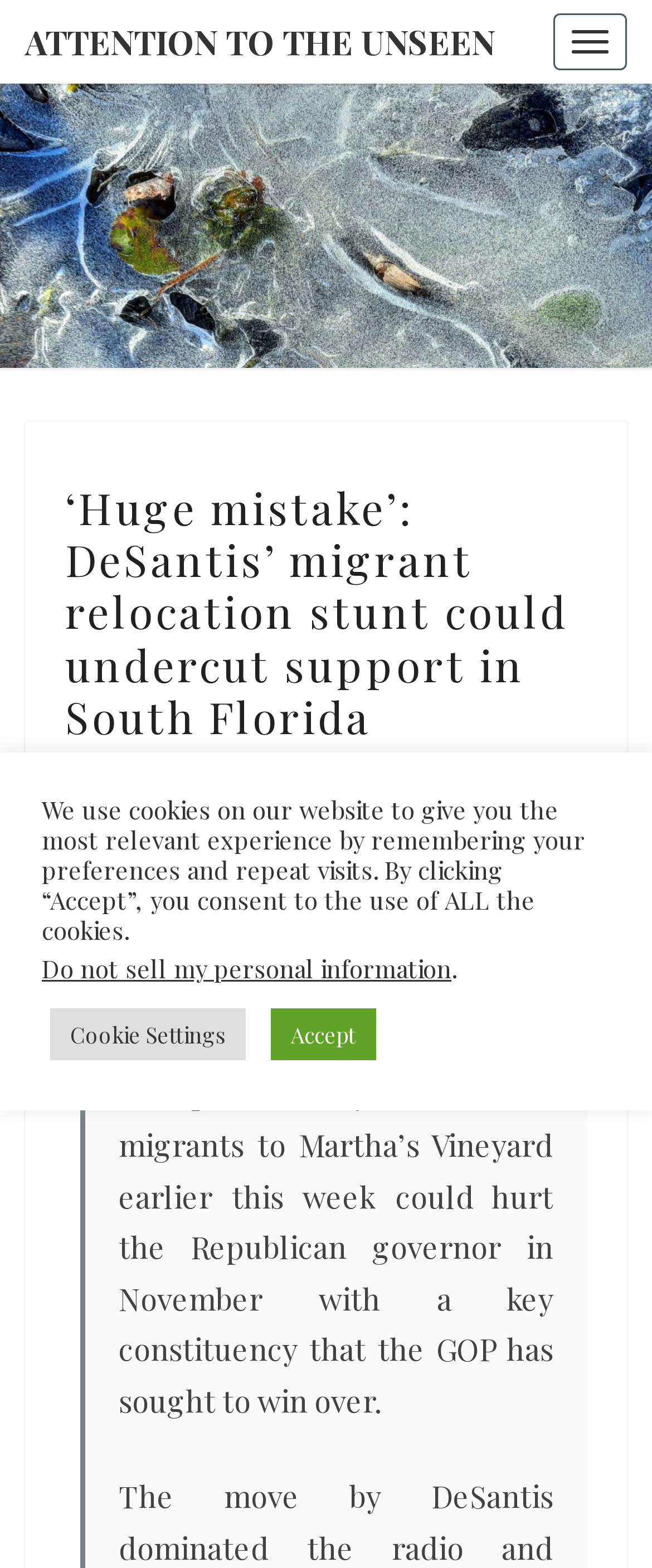Where were the migrants transported to?
Provide an in-depth answer to the question, covering all aspects.

The article states 'Gov. Ron DeSantis’ decision to transport mostly Venezuelan migrants to Martha’s Vineyard earlier this week' which implies that Martha’s Vineyard is the location where the migrants were transported to.